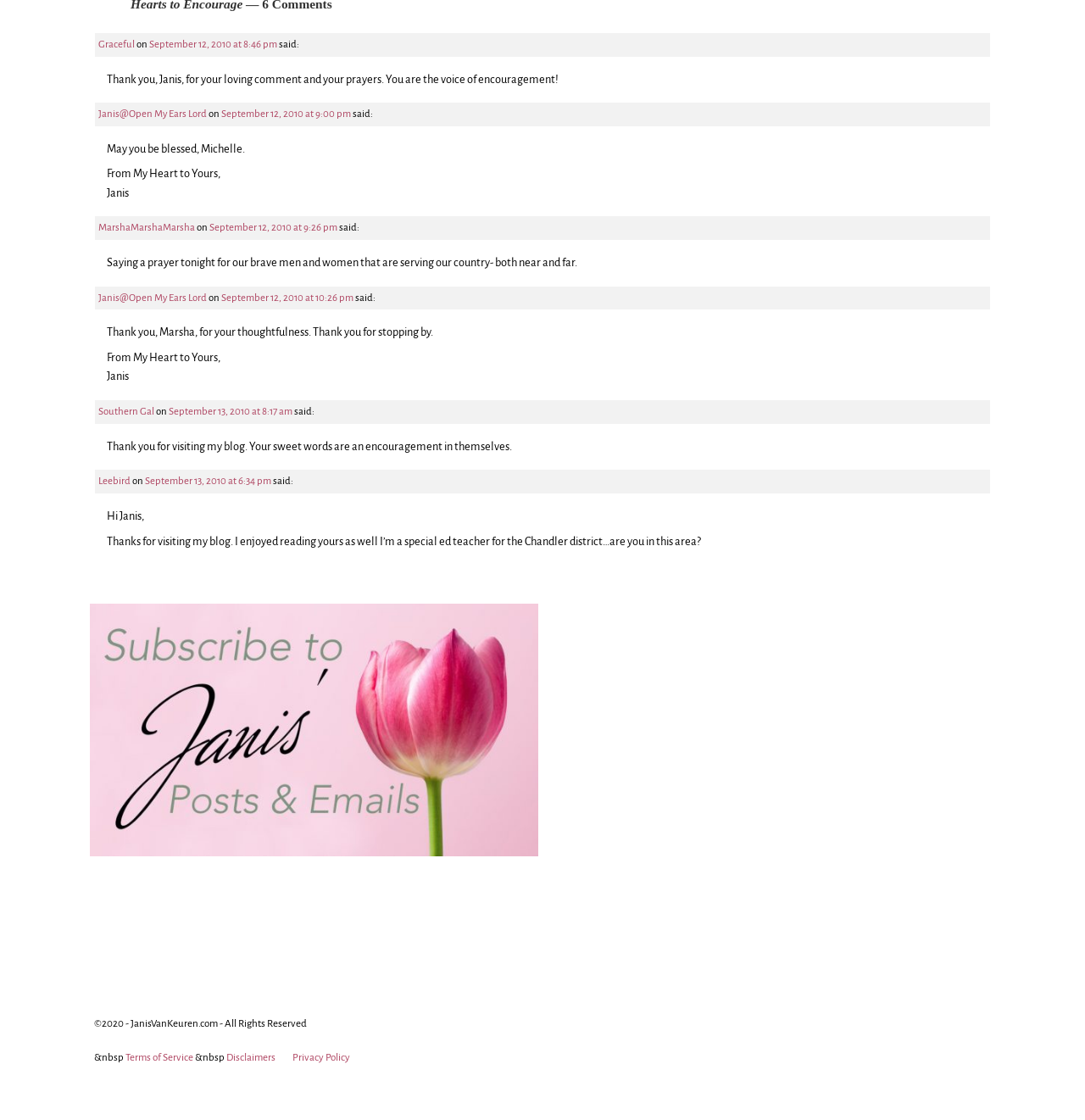Can you pinpoint the bounding box coordinates for the clickable element required for this instruction: "Click on 'Subscribe to Janis Van Keuren's emails'"? The coordinates should be four float numbers between 0 and 1, i.e., [left, top, right, bottom].

[0.083, 0.755, 0.496, 0.767]